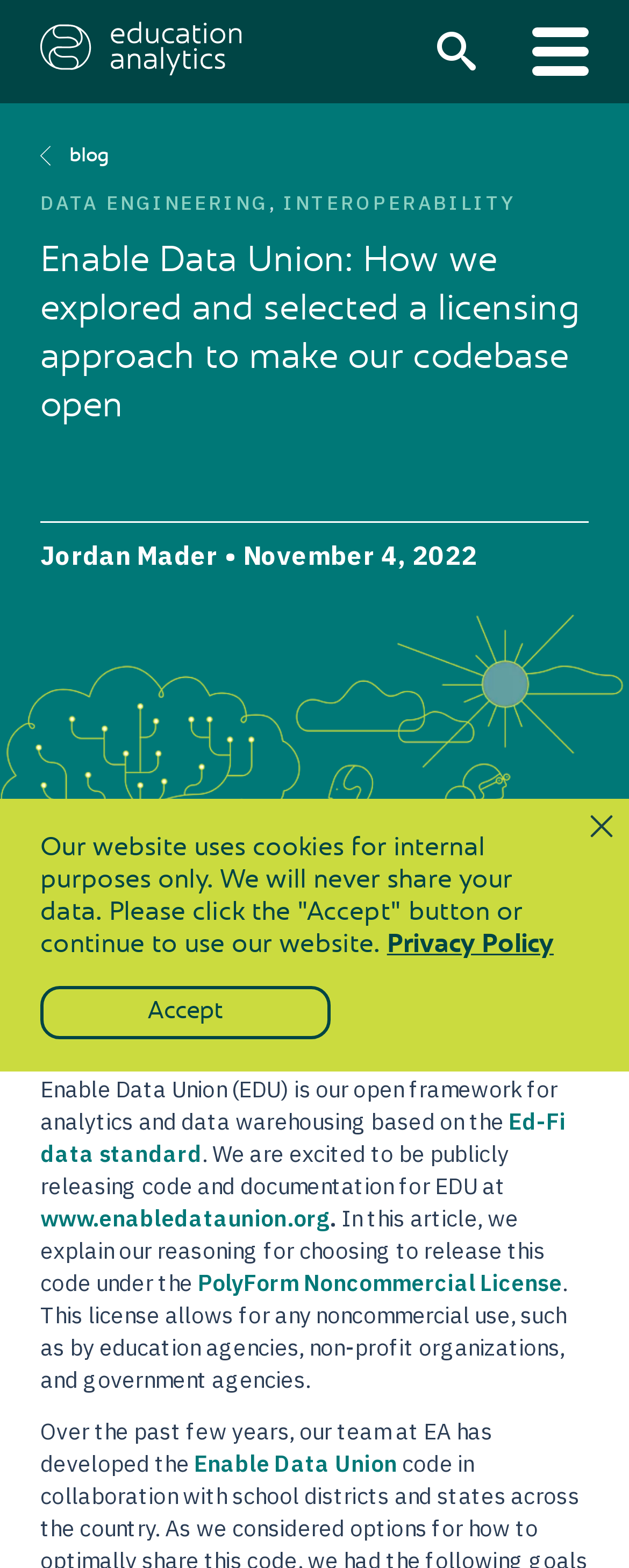Using the webpage screenshot, find the UI element described by title="Open/Close Nav". Provide the bounding box coordinates in the format (top-left x, top-left y, bottom-right x, bottom-right y), ensuring all values are floating point numbers between 0 and 1.

[0.846, 0.017, 0.936, 0.048]